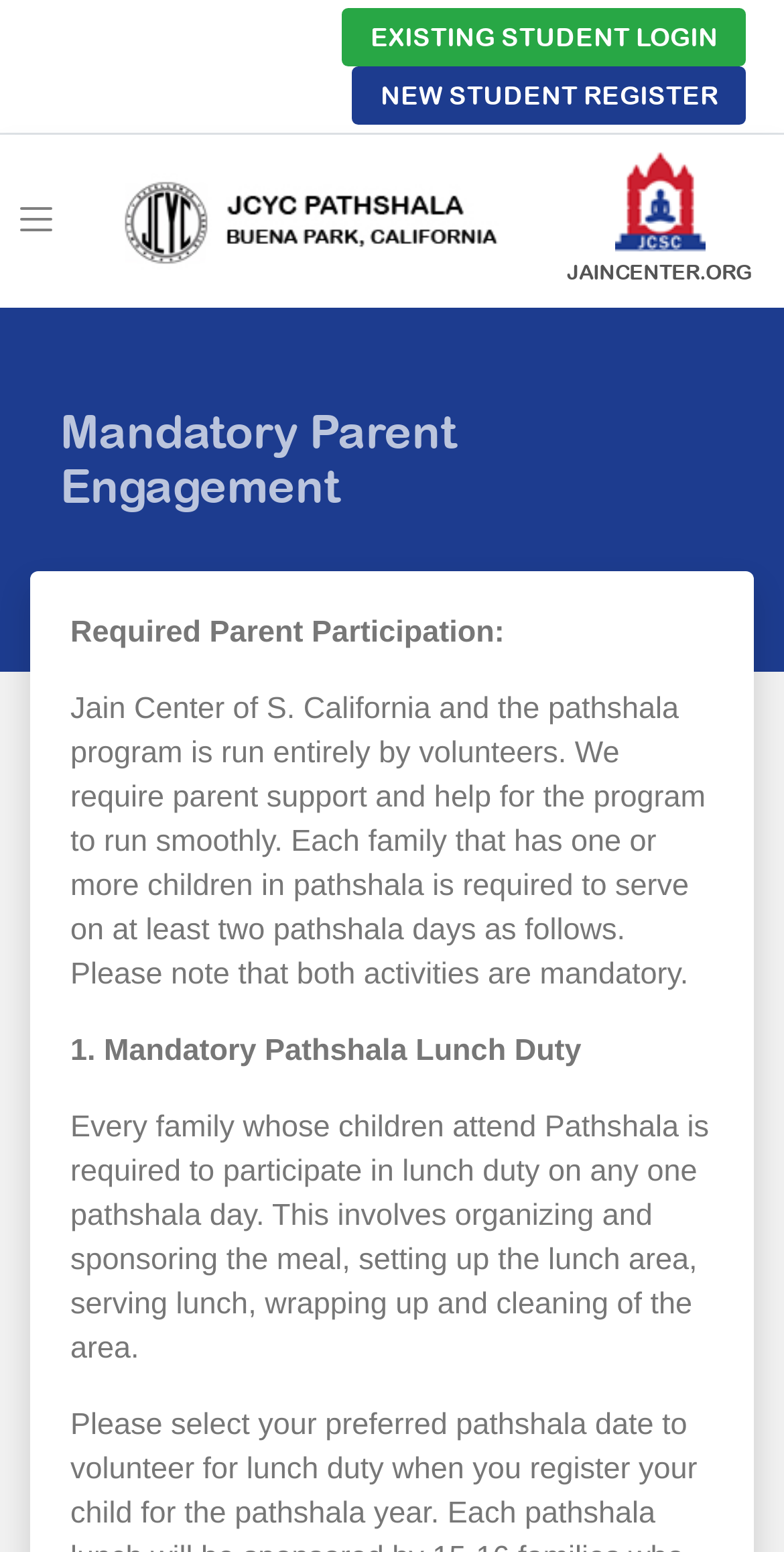Describe the webpage meticulously, covering all significant aspects.

The webpage is about JCYC Pathshala in Buena Park, California. At the top, there is a navigation section with a "Toggle navigation" button on the left and three links on the right: "EXISTING STUDENT LOGIN", "NEW STUDENT REGISTER", and a link to the Jain Center Of Southern California website. The "EXISTING STUDENT LOGIN" and "NEW STUDENT REGISTER" links are positioned side by side, with the latter having a dropdown menu.

Below the navigation section, there is a heading that reads "Mandatory Parent Engagement". This is followed by a paragraph of text that explains the requirement for parent participation in the pathshala program, which is run by volunteers. The text states that each family with children in the program must serve on at least two pathshala days.

Further down, there are two subheadings: "Required Parent Participation:" and "1. Mandatory Pathshala Lunch Duty". The first subheading is followed by a paragraph of text that explains the mandatory activities, while the second subheading is followed by a paragraph that describes the lunch duty requirement, which involves organizing and sponsoring a meal, setting up the lunch area, serving lunch, and cleaning up.

There are two images on the page: one is the logo of JCYC Pathshala Buena Park, California, and the other is the logo of the Jain Center Of Southern California.